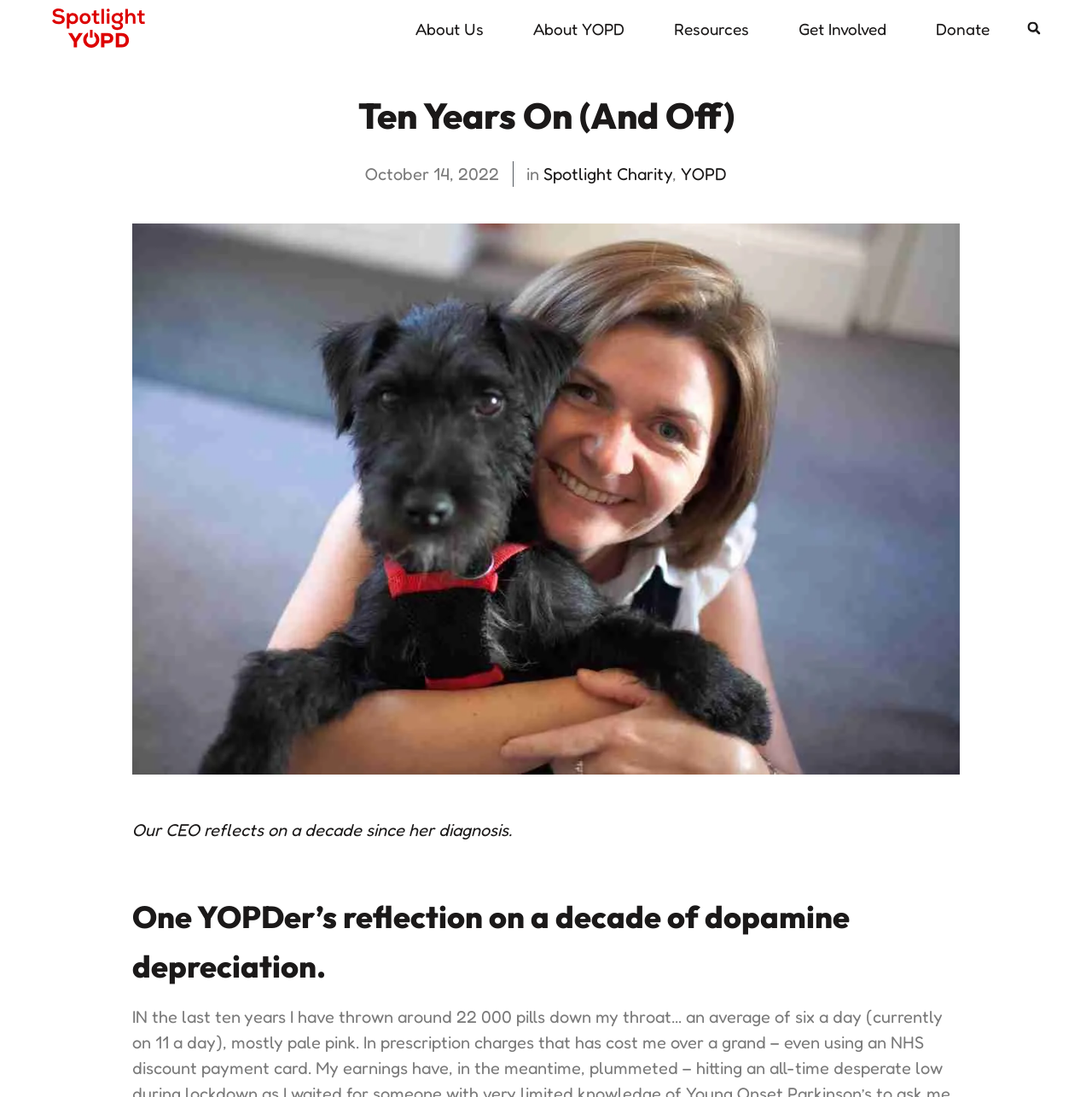Kindly provide the bounding box coordinates of the section you need to click on to fulfill the given instruction: "Search for something".

[0.934, 0.013, 0.96, 0.039]